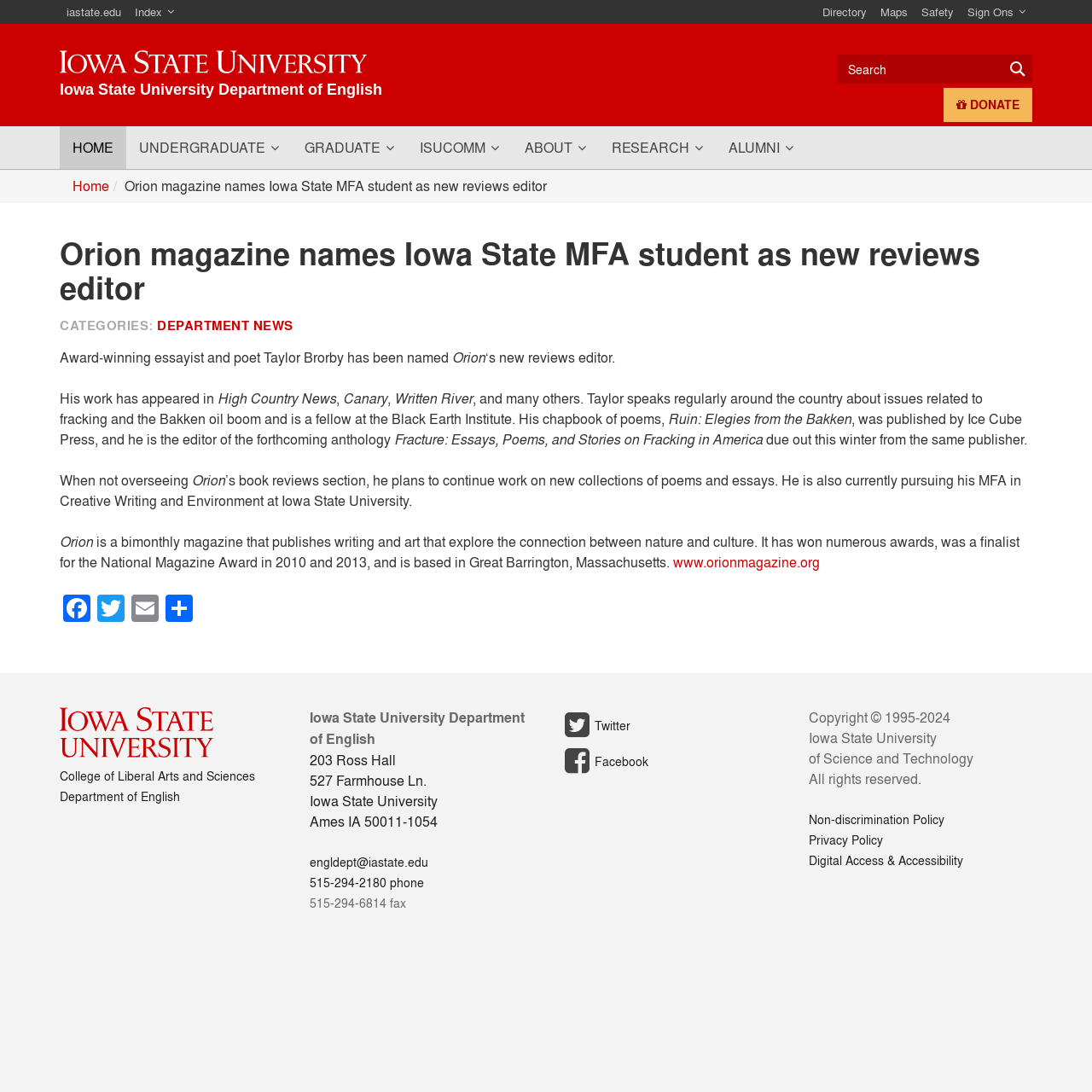Identify the bounding box coordinates of the region that should be clicked to execute the following instruction: "Contact the Department of English".

[0.283, 0.782, 0.392, 0.797]